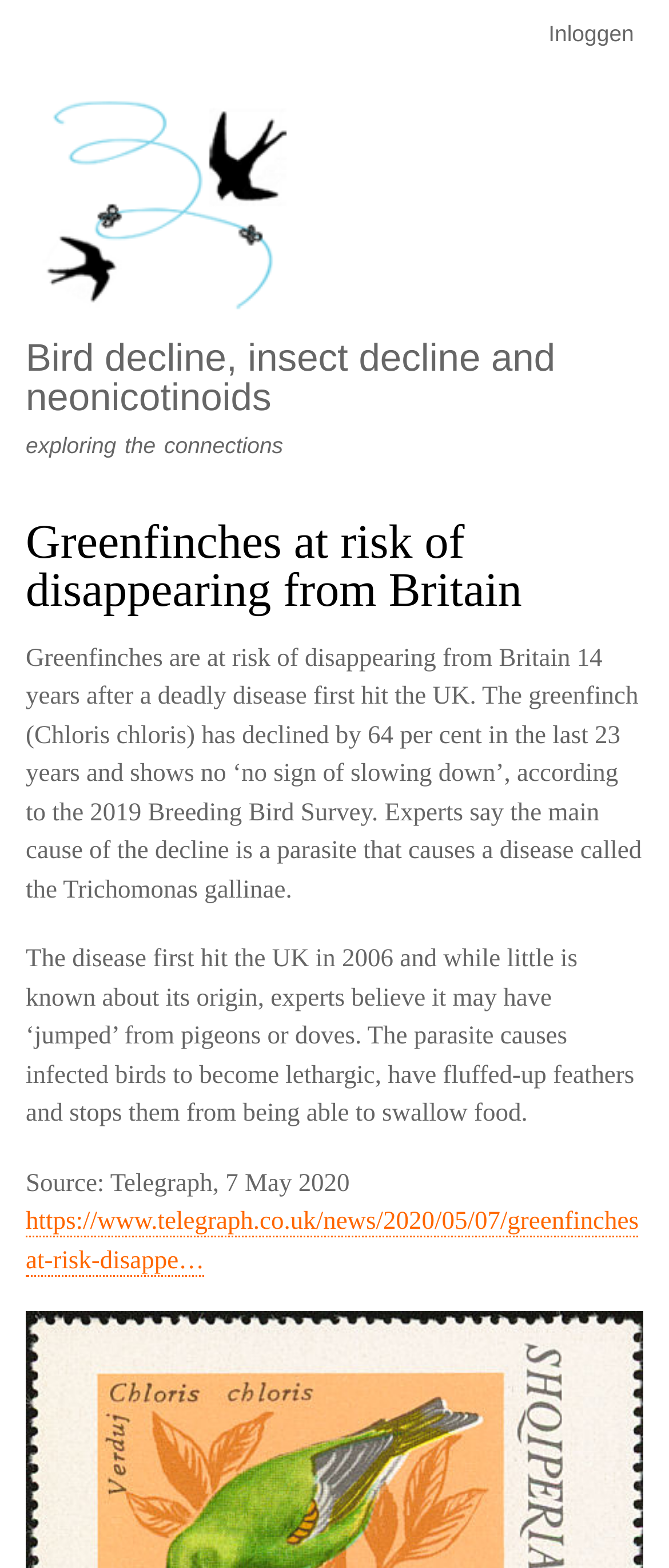Please locate and retrieve the main header text of the webpage.

Greenfinches at risk of disappearing from Britain